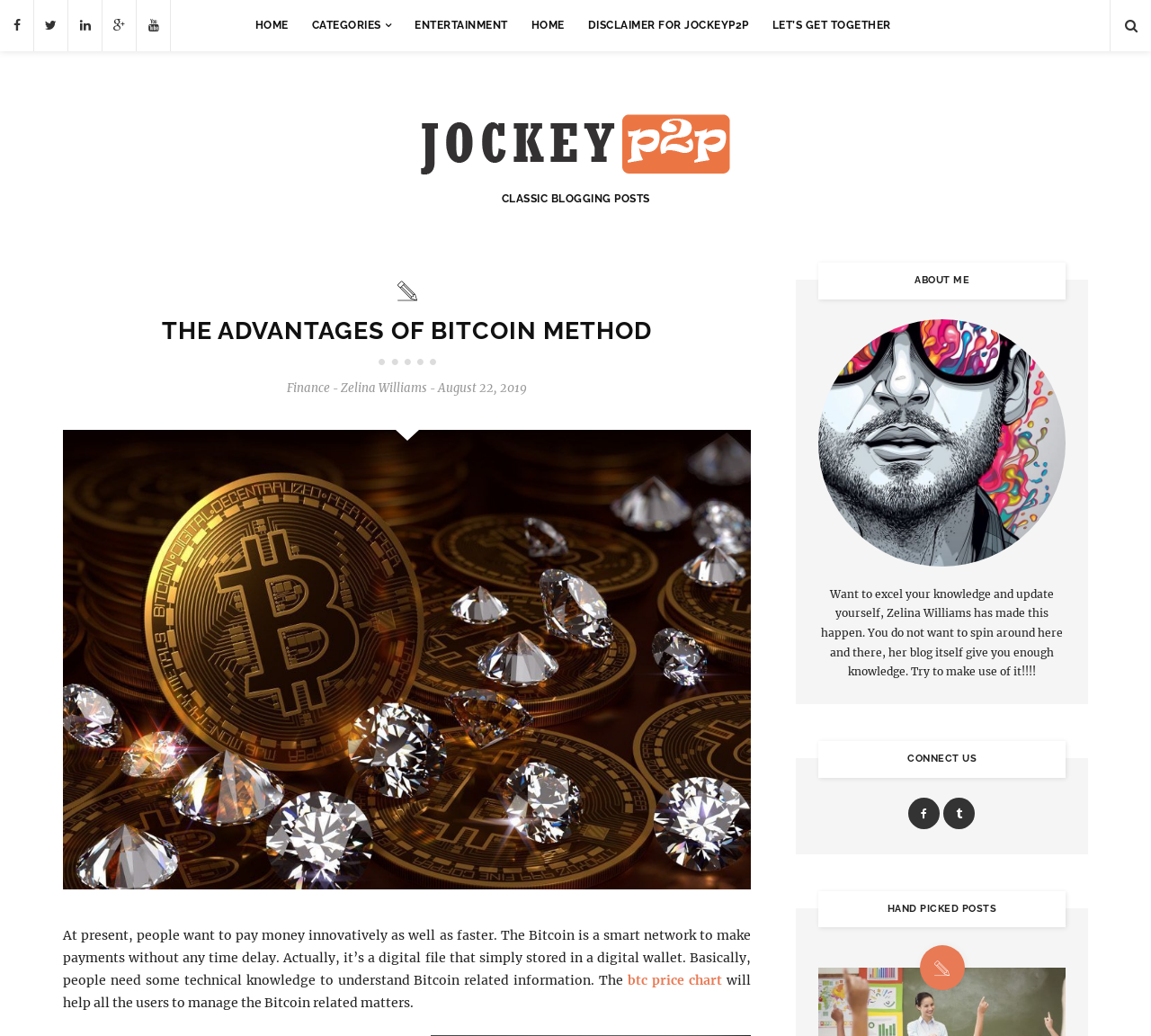How many social media links are there in the 'CONNECT US' section?
Look at the screenshot and provide an in-depth answer.

The 'CONNECT US' section can be found at the bottom of the webpage, and it contains two social media links, represented by the link elements with the text '' and '', with bounding boxes of [0.789, 0.77, 0.818, 0.8] and [0.819, 0.77, 0.848, 0.8] respectively.